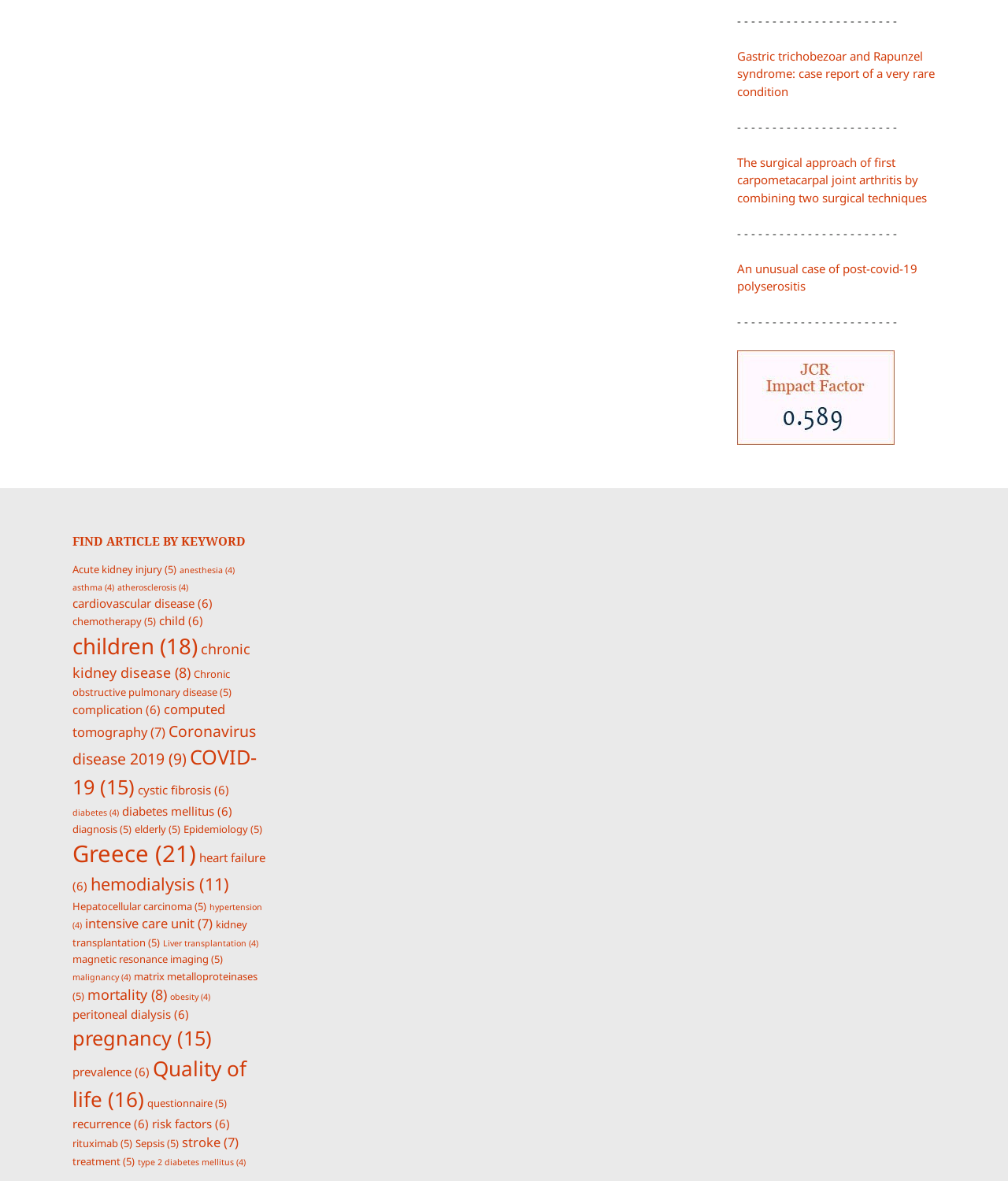Please identify the bounding box coordinates of the element on the webpage that should be clicked to follow this instruction: "Read news about Chevrolet India". The bounding box coordinates should be given as four float numbers between 0 and 1, formatted as [left, top, right, bottom].

None